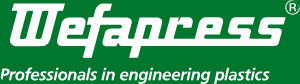Respond to the question with just a single word or phrase: 
What is the typography color of the brand name?

White